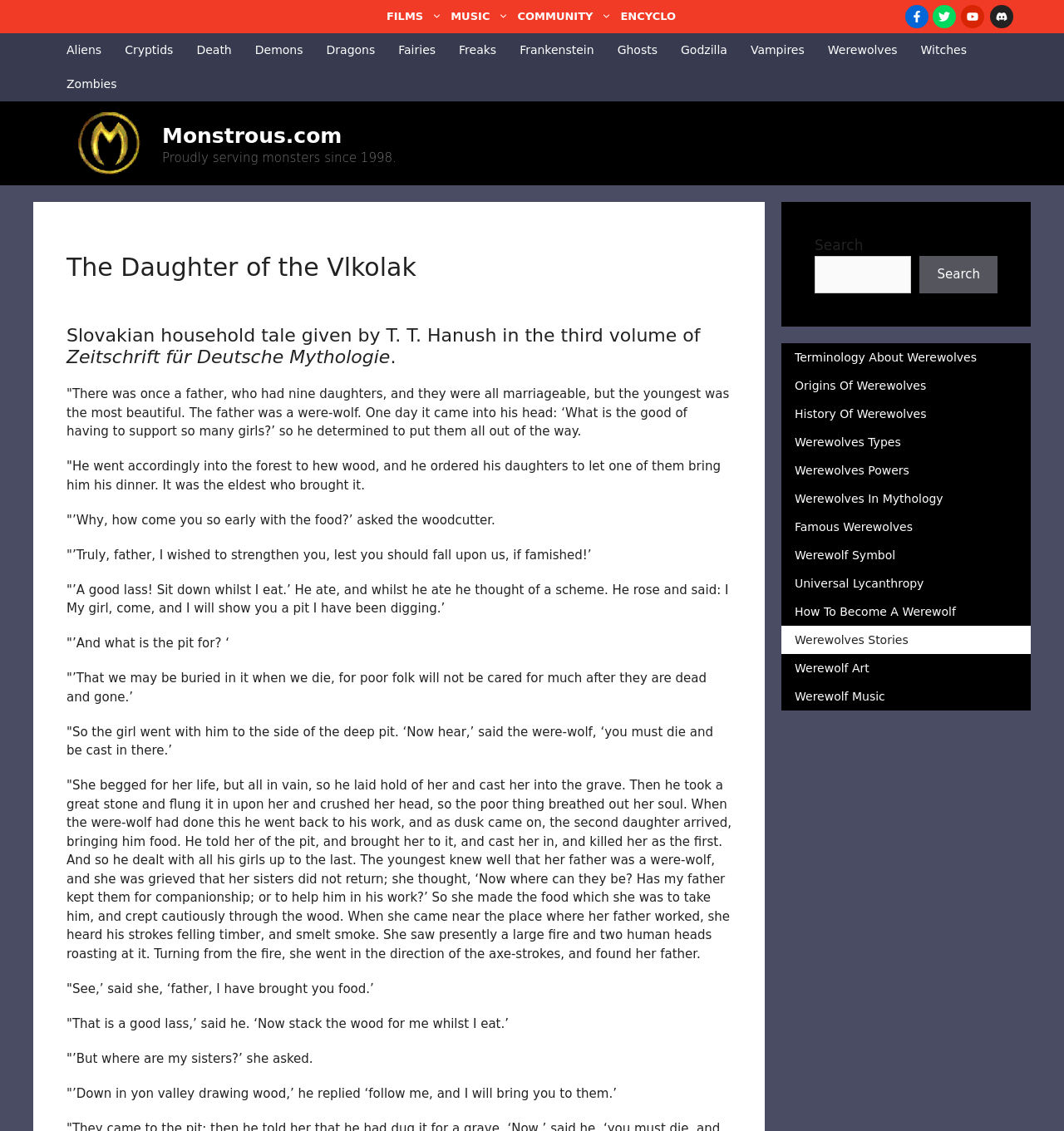Using the description: "Freaks", determine the UI element's bounding box coordinates. Ensure the coordinates are in the format of four float numbers between 0 and 1, i.e., [left, top, right, bottom].

[0.42, 0.029, 0.477, 0.06]